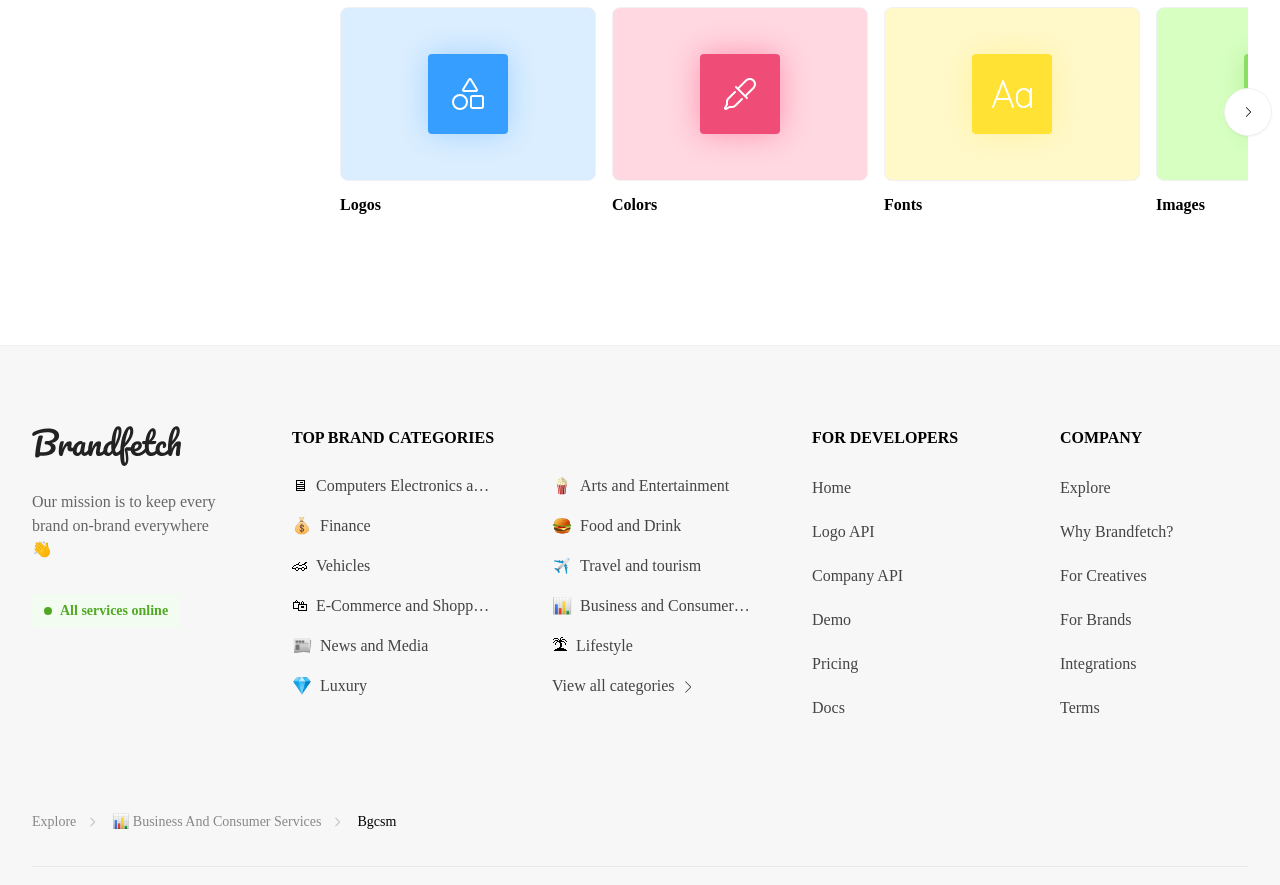By analyzing the image, answer the following question with a detailed response: How many links are listed under the 'COMPANY' section?

Under the 'COMPANY' section, there are 7 links listed, including 'Explore', 'Why Brandfetch?', 'For Creatives', 'For Brands', 'Integrations', 'Terms', and 'Explore'.